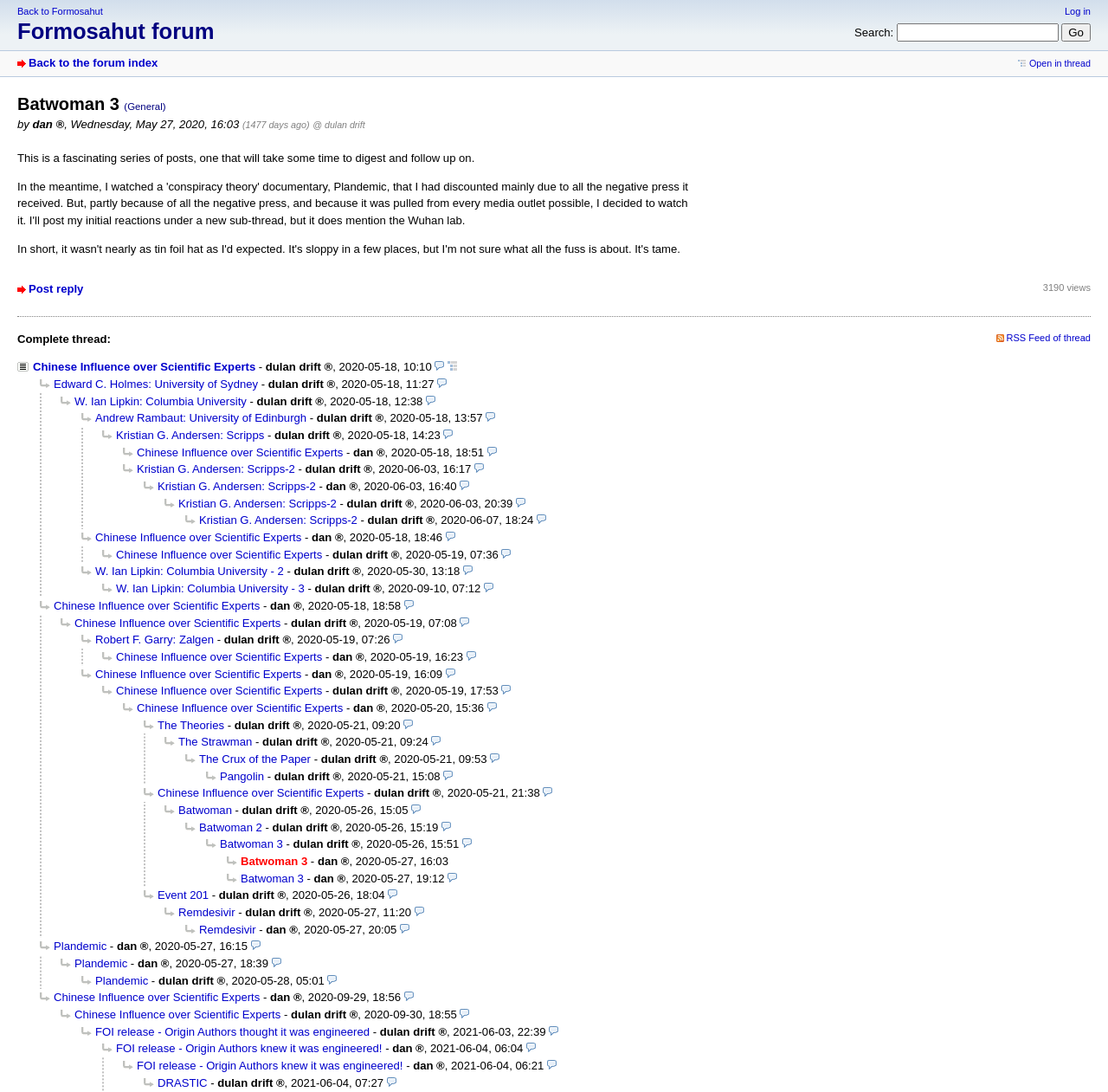Identify the bounding box coordinates of the clickable region necessary to fulfill the following instruction: "Open thread in RSS feed". The bounding box coordinates should be four float numbers between 0 and 1, i.e., [left, top, right, bottom].

[0.896, 0.304, 0.984, 0.314]